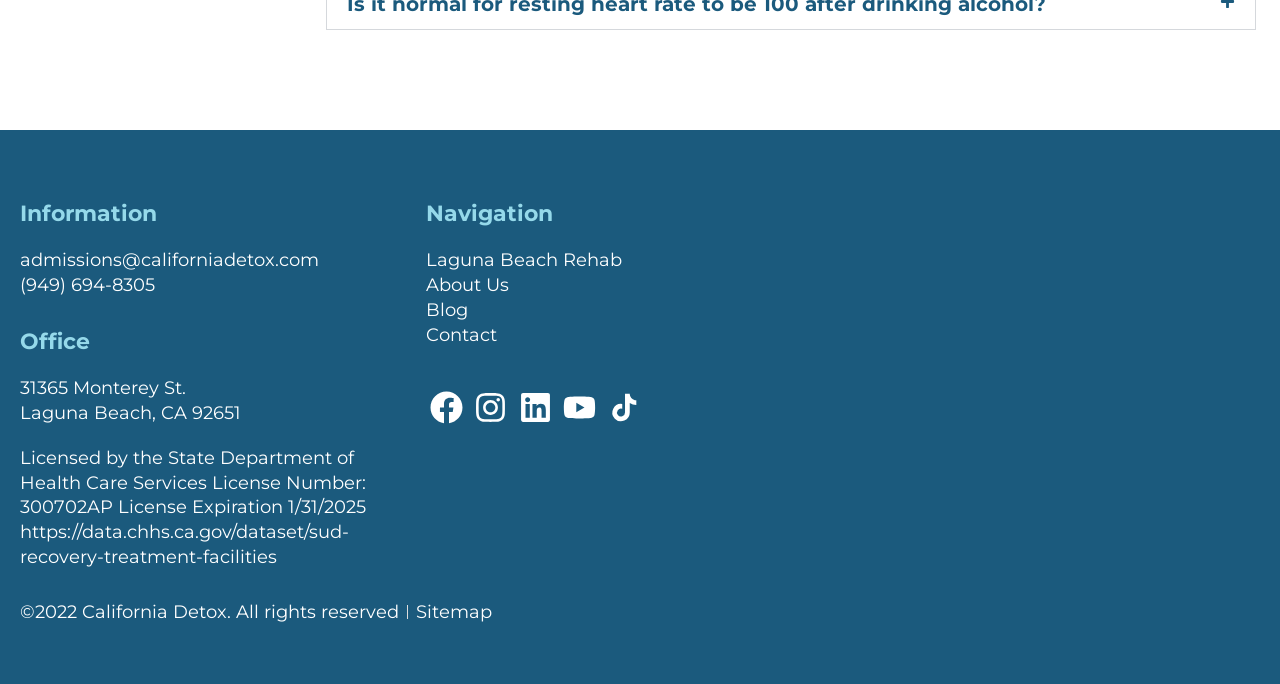Please determine the bounding box coordinates for the element that should be clicked to follow these instructions: "Check office address".

[0.016, 0.552, 0.145, 0.584]